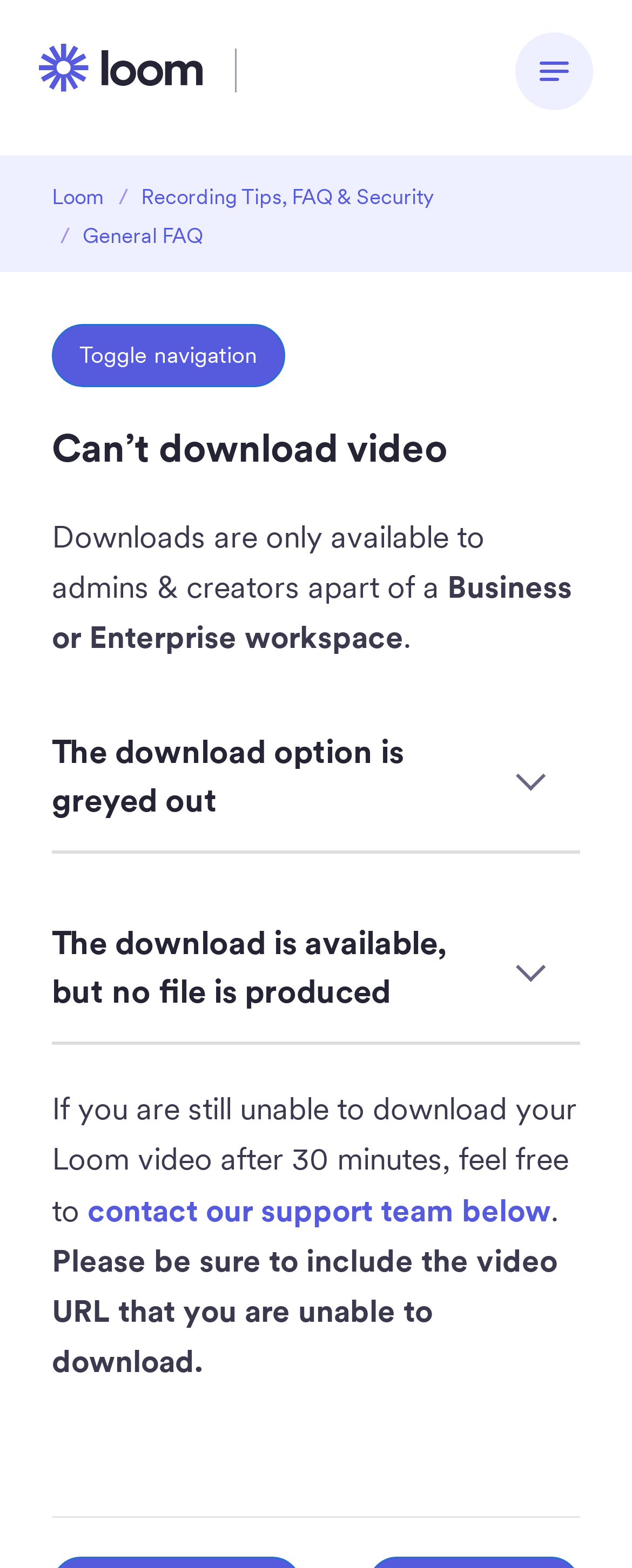Based on the element description Recording Tips, FAQ & Security, identify the bounding box coordinates for the UI element. The coordinates should be in the format (top-left x, top-left y, bottom-right x, bottom-right y) and within the 0 to 1 range.

[0.223, 0.117, 0.687, 0.134]